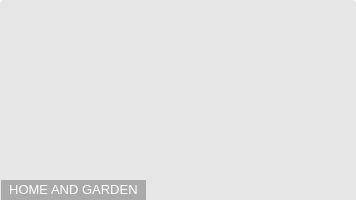Provide a brief response using a word or short phrase to this question:
What is the purpose of the article?

Provide practical advice